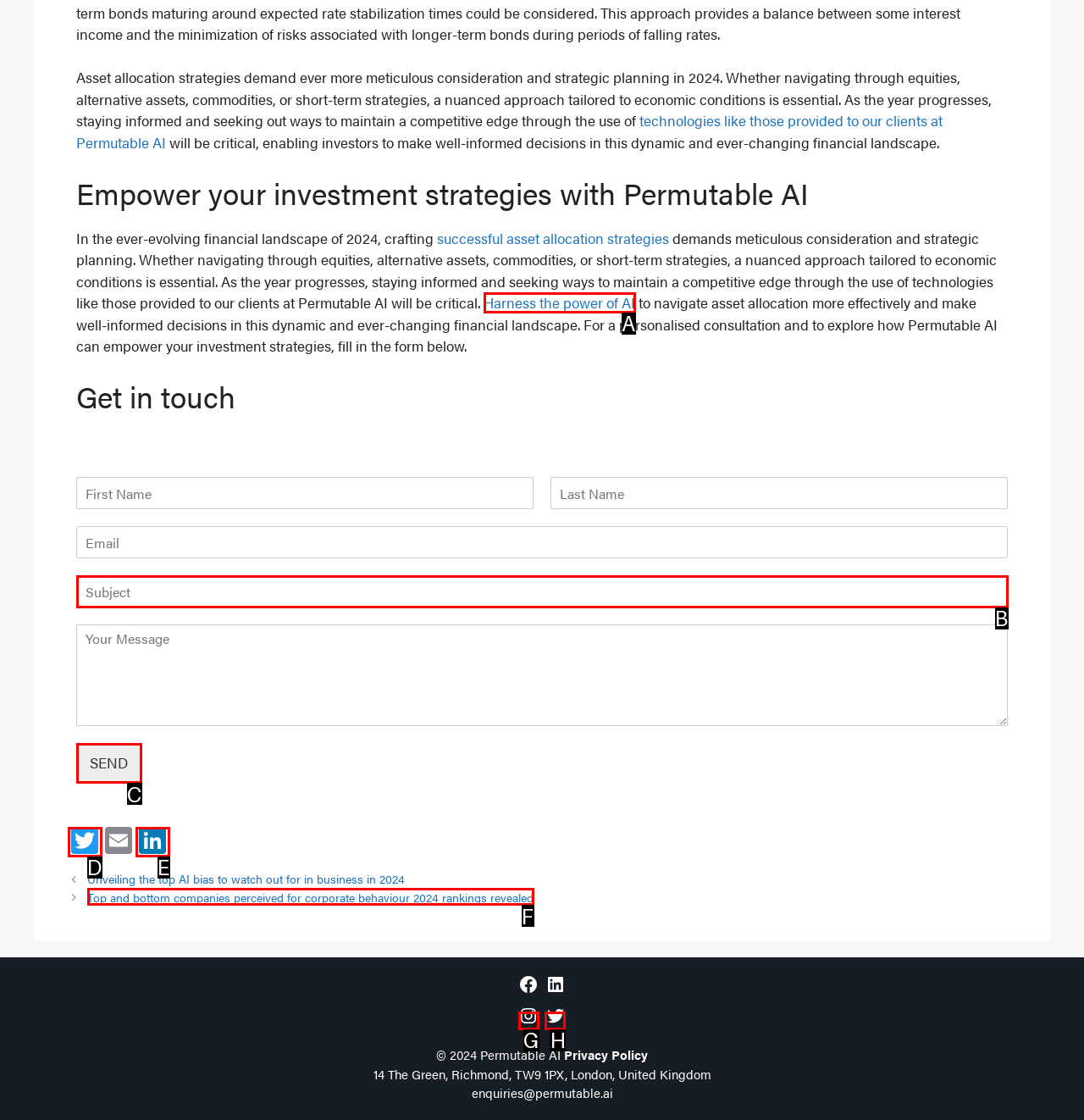Select the letter that aligns with the description: Twitter. Answer with the letter of the selected option directly.

H